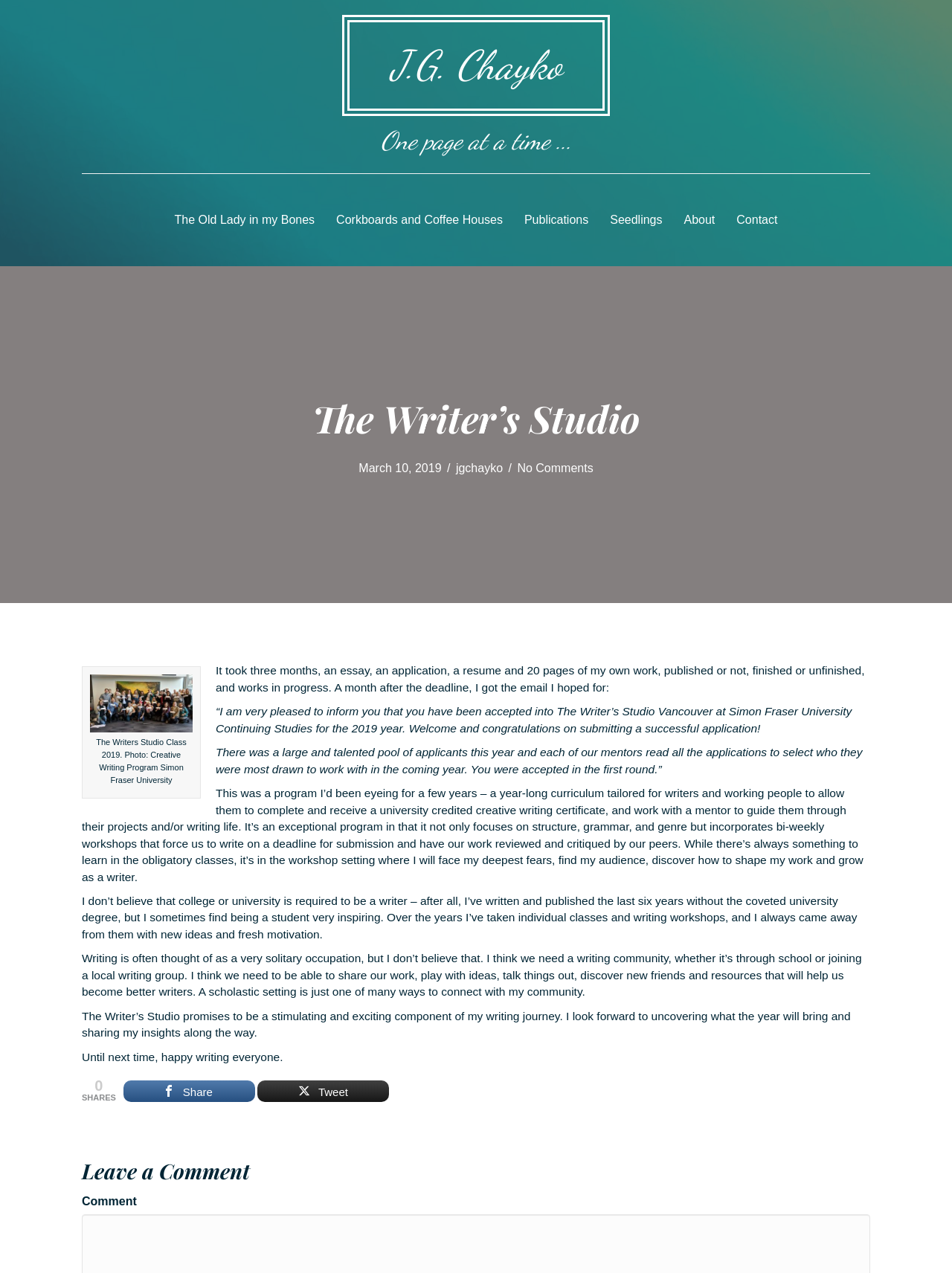Pinpoint the bounding box coordinates of the area that must be clicked to complete this instruction: "Click on the 'The Old Lady in my Bones' link".

[0.172, 0.16, 0.341, 0.186]